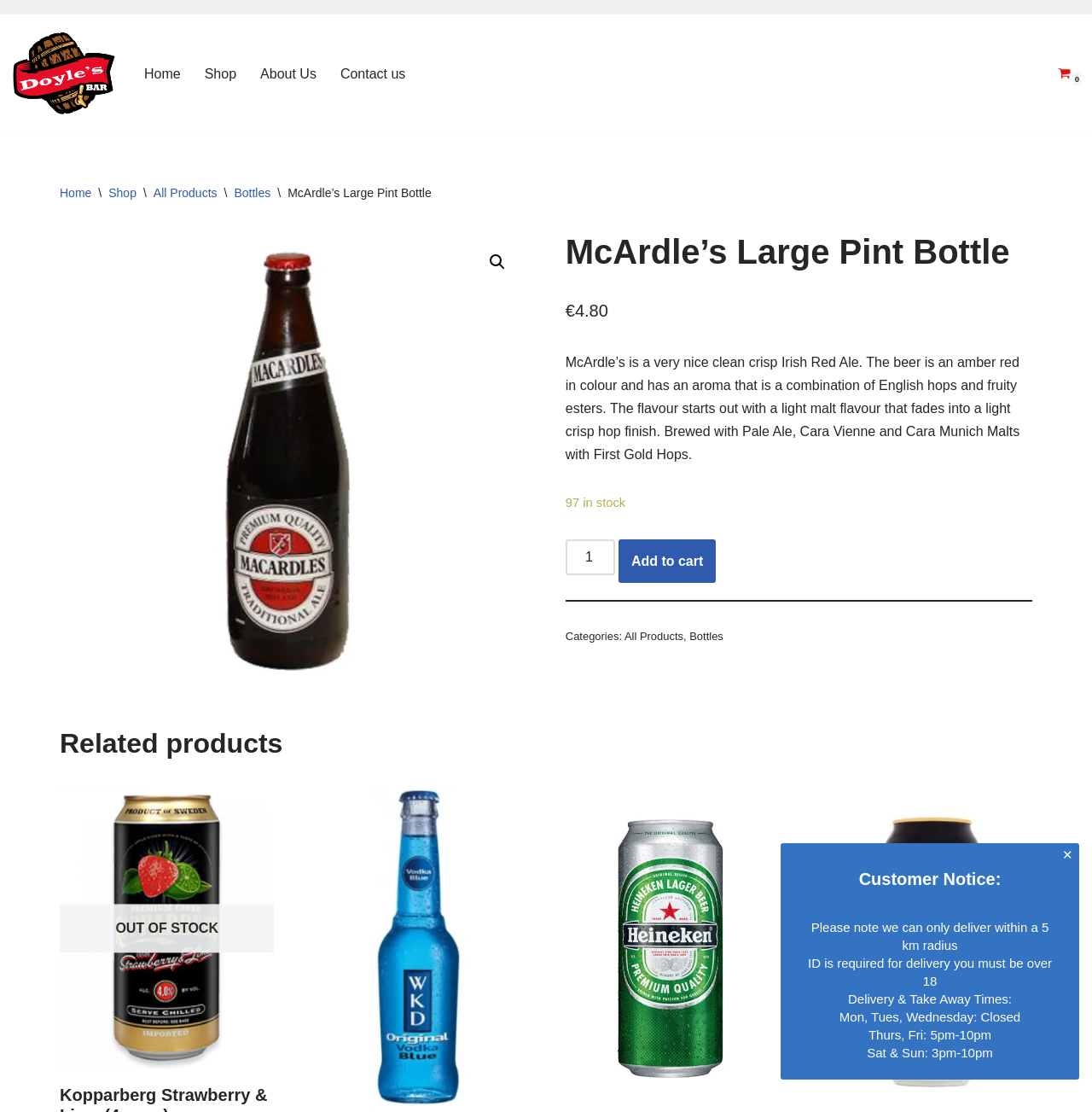Locate the bounding box of the UI element defined by this description: "title="mccardles"". The coordinates should be given as four float numbers between 0 and 1, formatted as [left, top, right, bottom].

[0.055, 0.209, 0.482, 0.629]